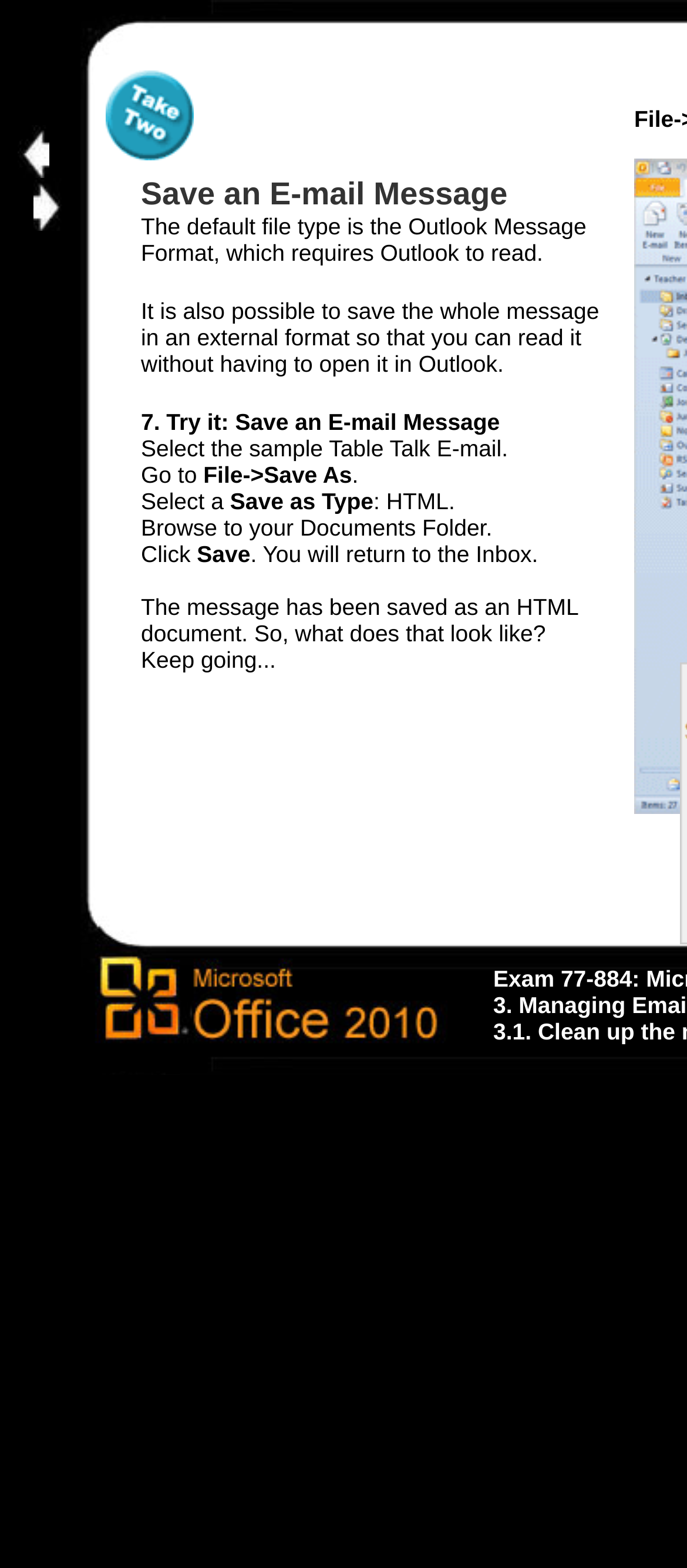Please look at the image and answer the question with a detailed explanation: What is the purpose of the image at coordinates [0.154, 0.045, 0.282, 0.102]?

The image at coordinates [0.154, 0.045, 0.282, 0.102] does not have any explicit text associated with it, suggesting that it is likely used for decorative or illustrative purposes, perhaps to break up the text or add visual interest to the page.